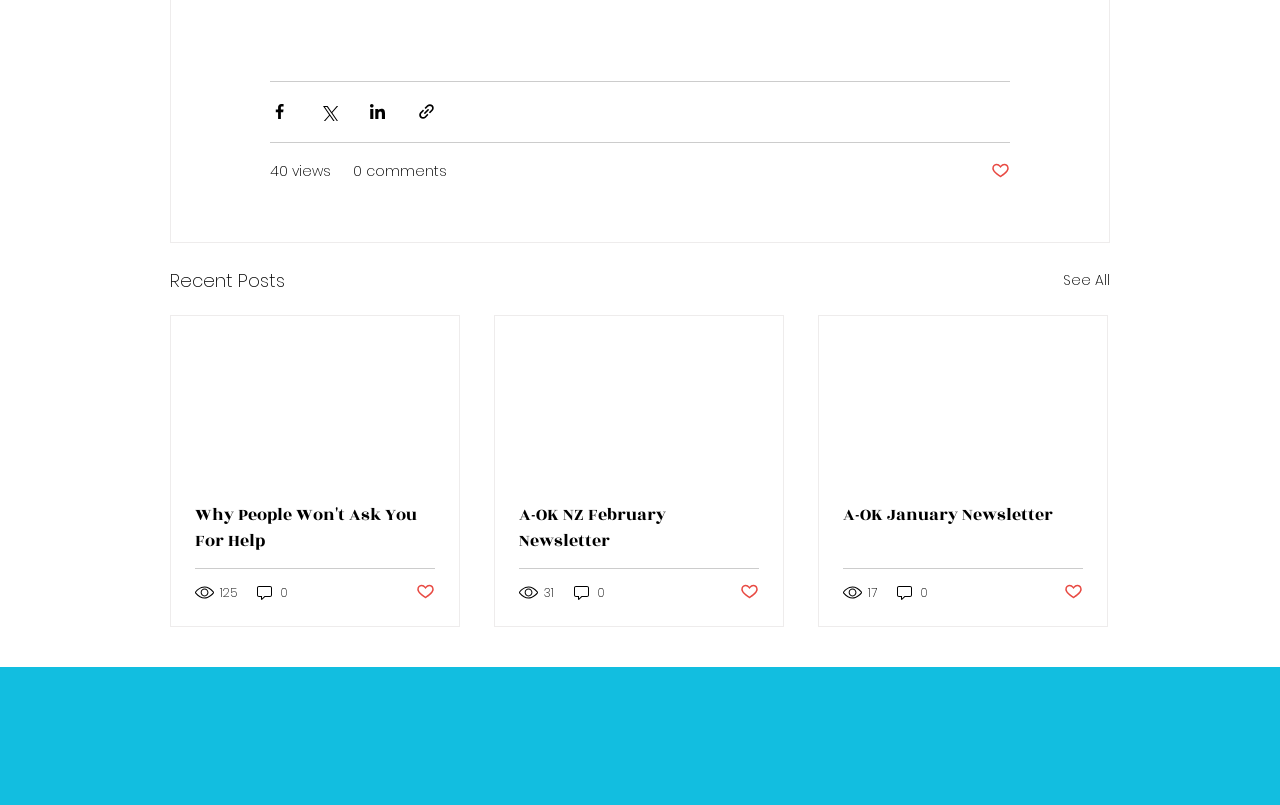Please find the bounding box for the following UI element description. Provide the coordinates in (top-left x, top-left y, bottom-right x, bottom-right y) format, with values between 0 and 1: A-OK January Newsletter

[0.659, 0.623, 0.846, 0.656]